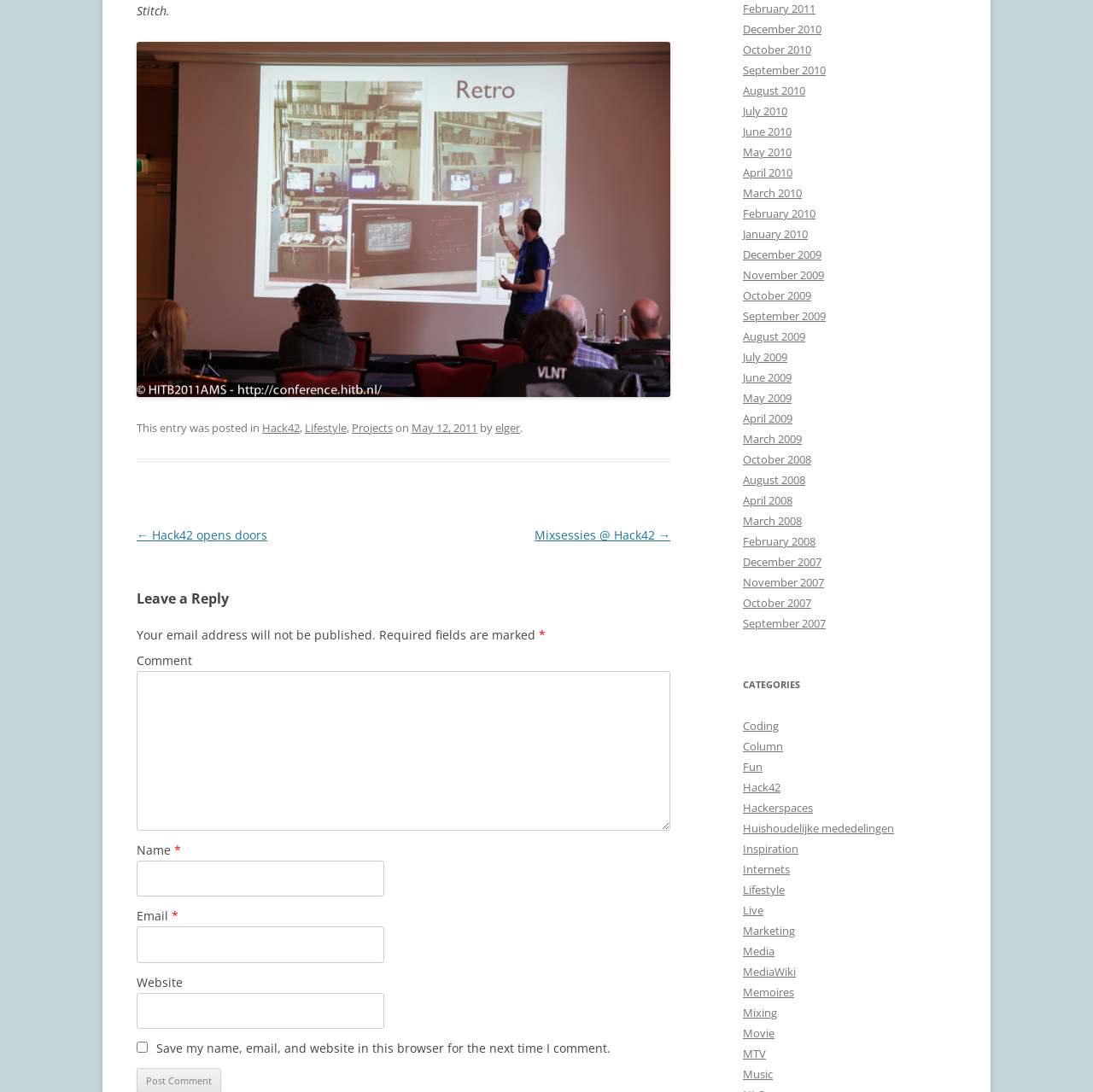Locate the bounding box coordinates of the area to click to fulfill this instruction: "View the previous post". The bounding box should be presented as four float numbers between 0 and 1, in the order [left, top, right, bottom].

[0.125, 0.483, 0.245, 0.497]